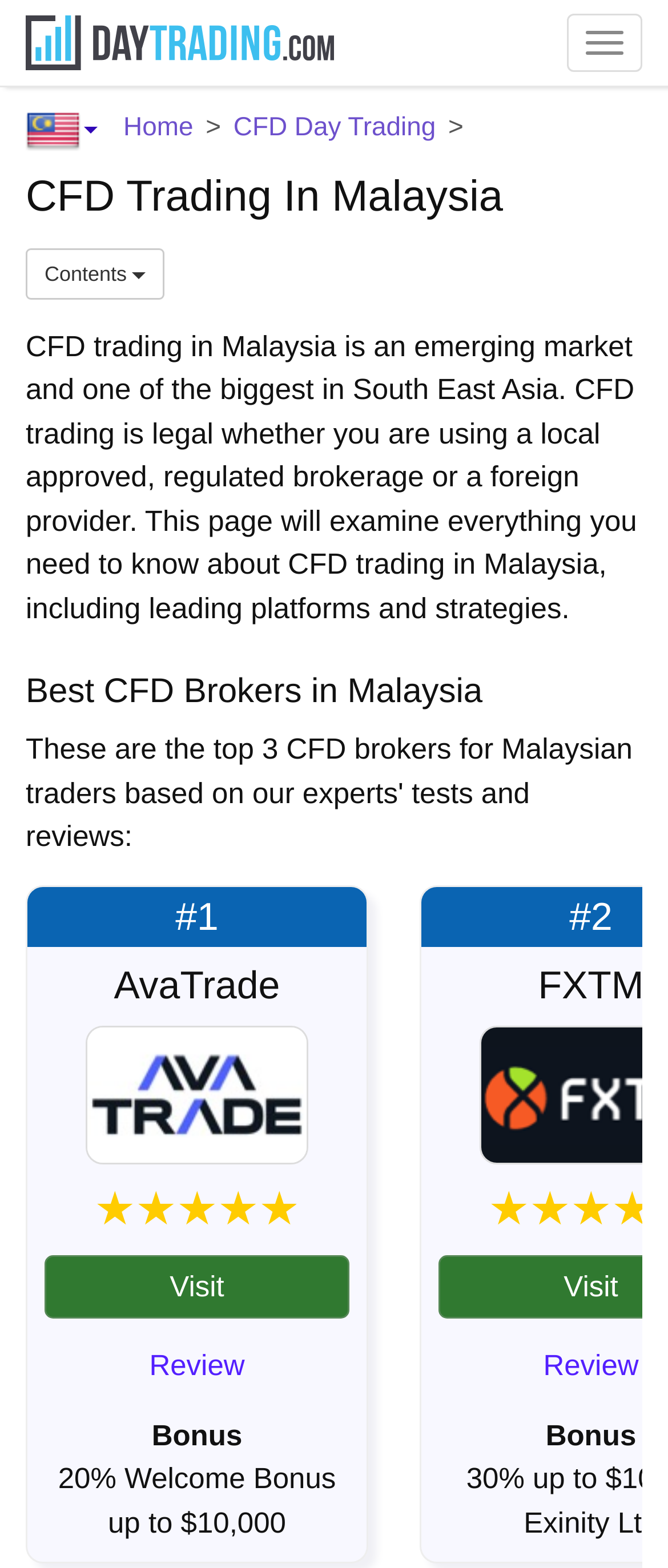Determine the bounding box coordinates of the section I need to click to execute the following instruction: "Subscribe to Apple Podcasts". Provide the coordinates as four float numbers between 0 and 1, i.e., [left, top, right, bottom].

None